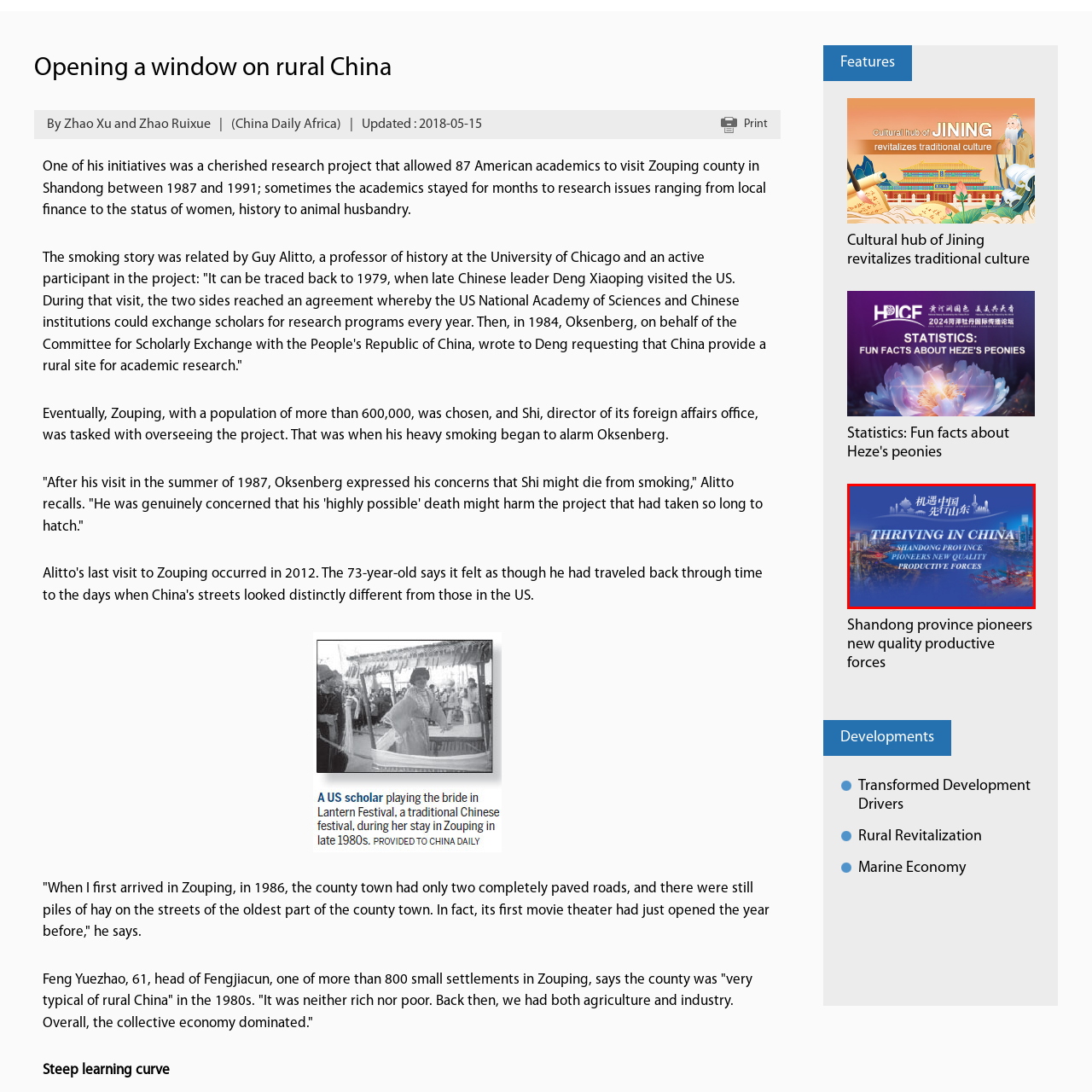What is written in a slightly smaller font?
Inspect the image indicated by the red outline and answer the question with a single word or short phrase.

SHANDONG PROVINCE PIONEERS NEW QUALITY PRODUCTIVE FORCES